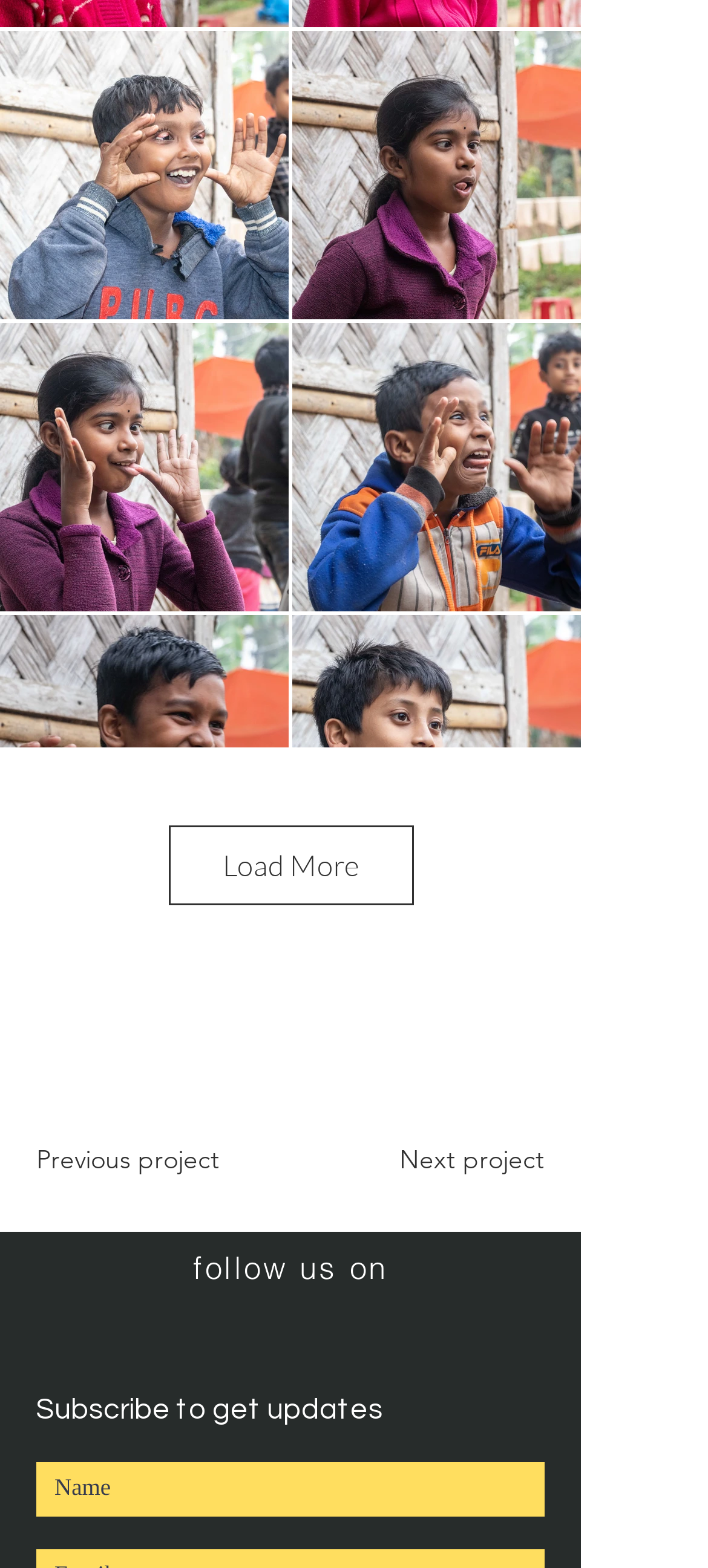Please identify the bounding box coordinates for the region that you need to click to follow this instruction: "Subscribe with your name".

[0.051, 0.932, 0.769, 0.967]